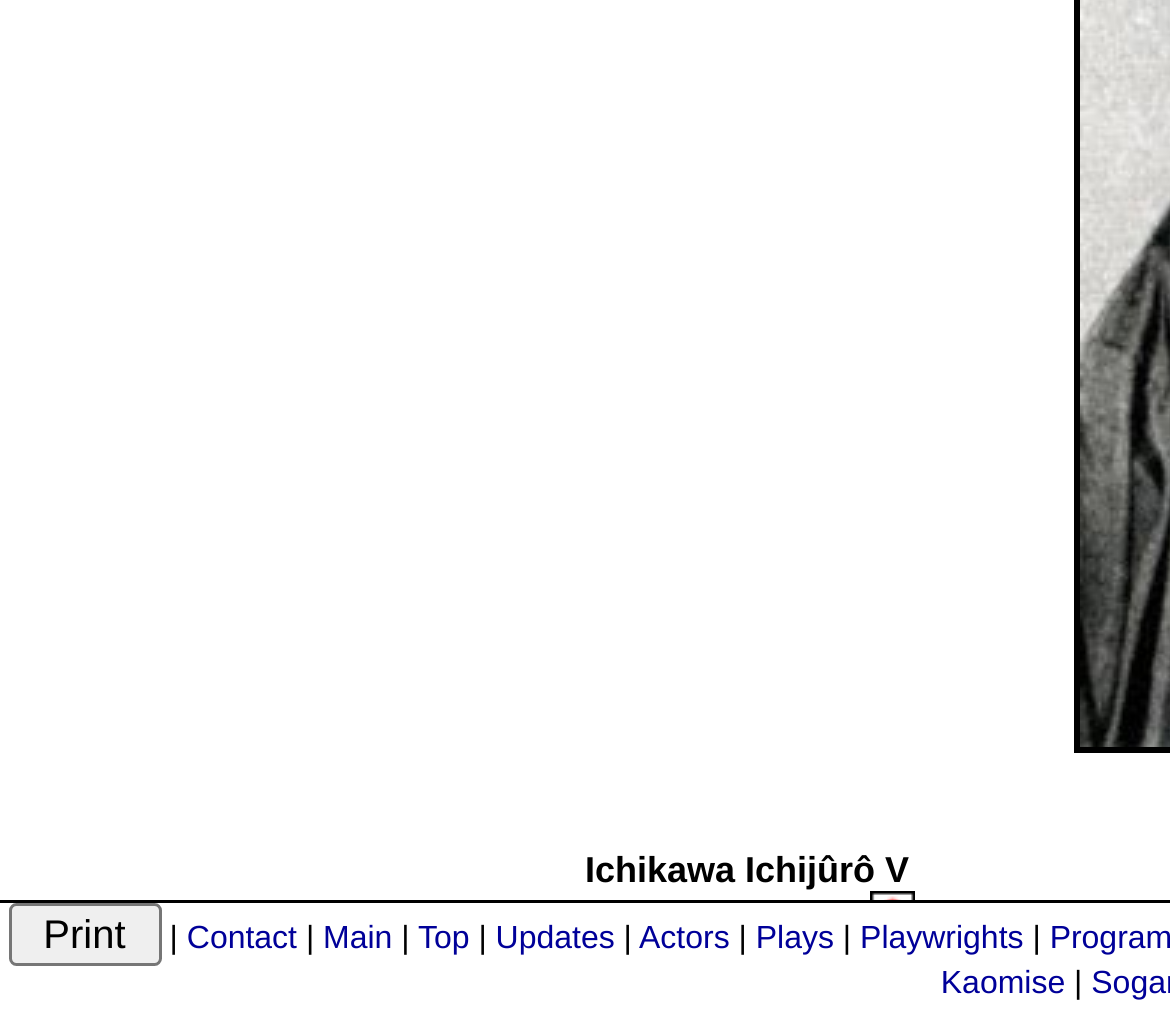What is the text of the link below 'Updates'?
Using the image as a reference, give a one-word or short phrase answer.

Actors